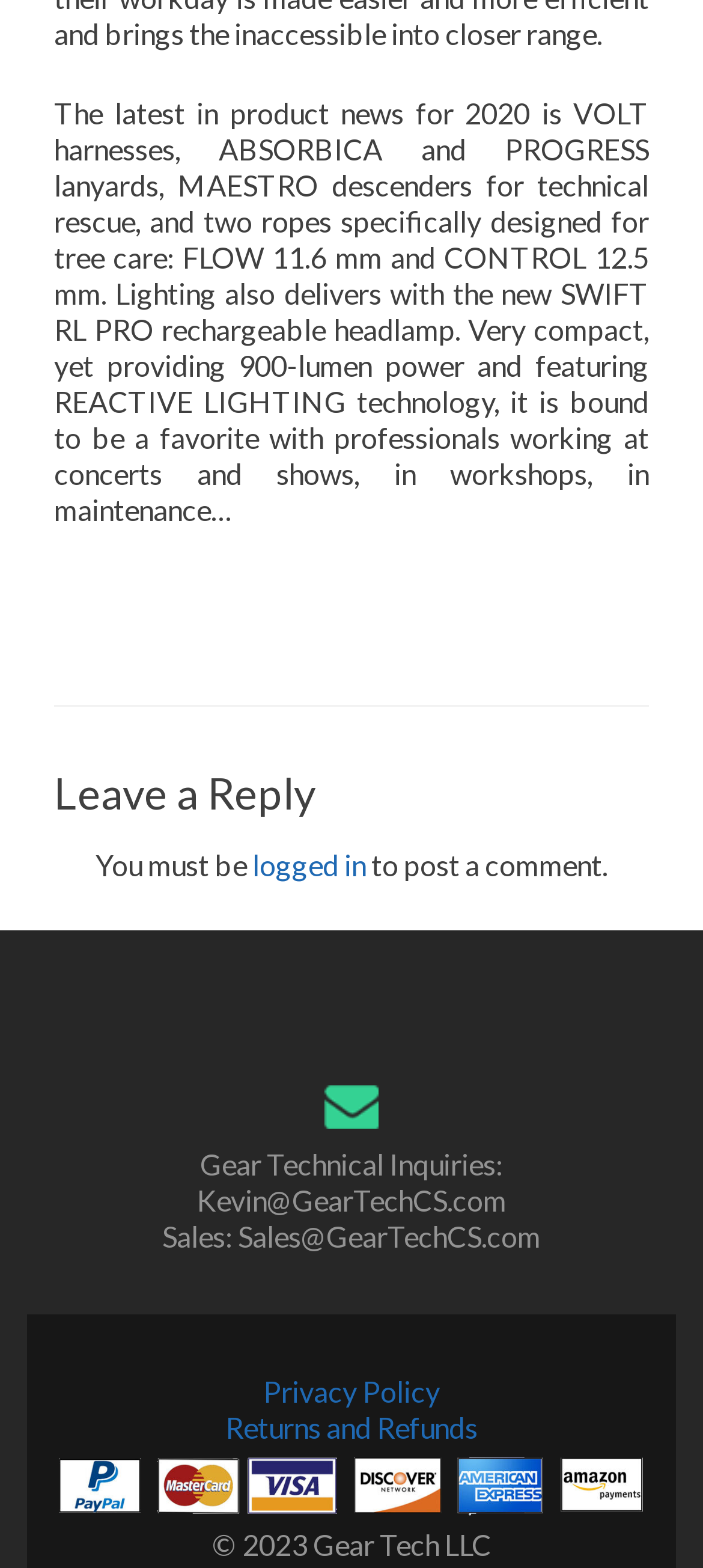Give a short answer to this question using one word or a phrase:
What is the copyright year of Gear Tech LLC?

2023